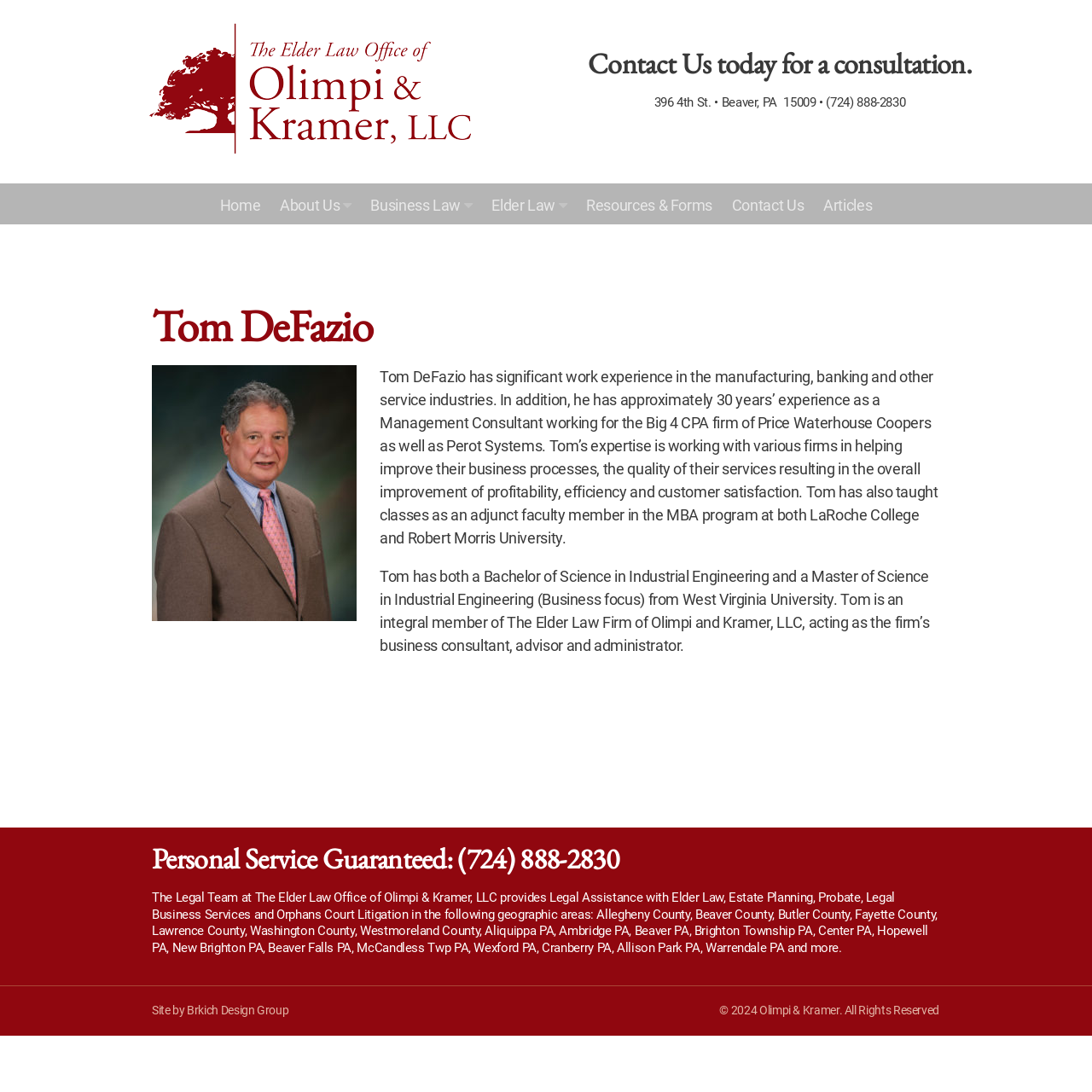Could you indicate the bounding box coordinates of the region to click in order to complete this instruction: "Call (724) 888-2830".

[0.419, 0.768, 0.566, 0.803]